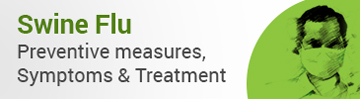Utilize the information from the image to answer the question in detail:
What color is used to convey health and safety?

According to the caption, the design incorporates a green color scheme, which is used to convey a sense of health and safety, aiming to inform and educate the public about maintaining well-being in the face of flu outbreaks.